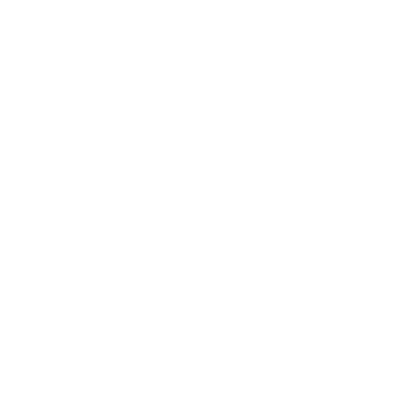Carefully examine the image and provide an in-depth answer to the question: How many pieces does the playpen comprise of?

According to the caption, the DIY Exercise Metal Playpen comprises 16 pieces, which can be arranged in various configurations to suit different spaces.